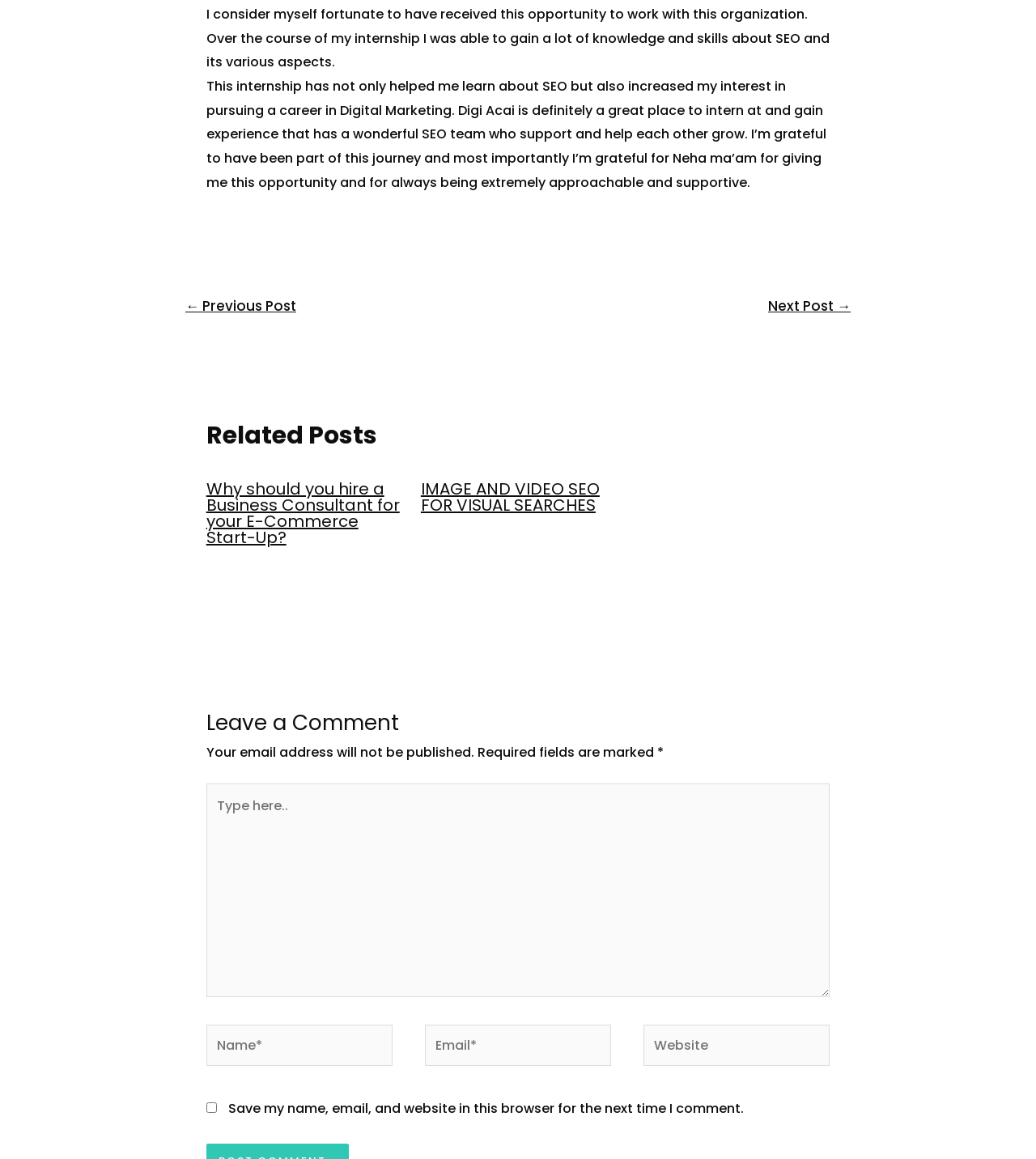How many text boxes are available in the comment form?
Refer to the screenshot and respond with a concise word or phrase.

Four